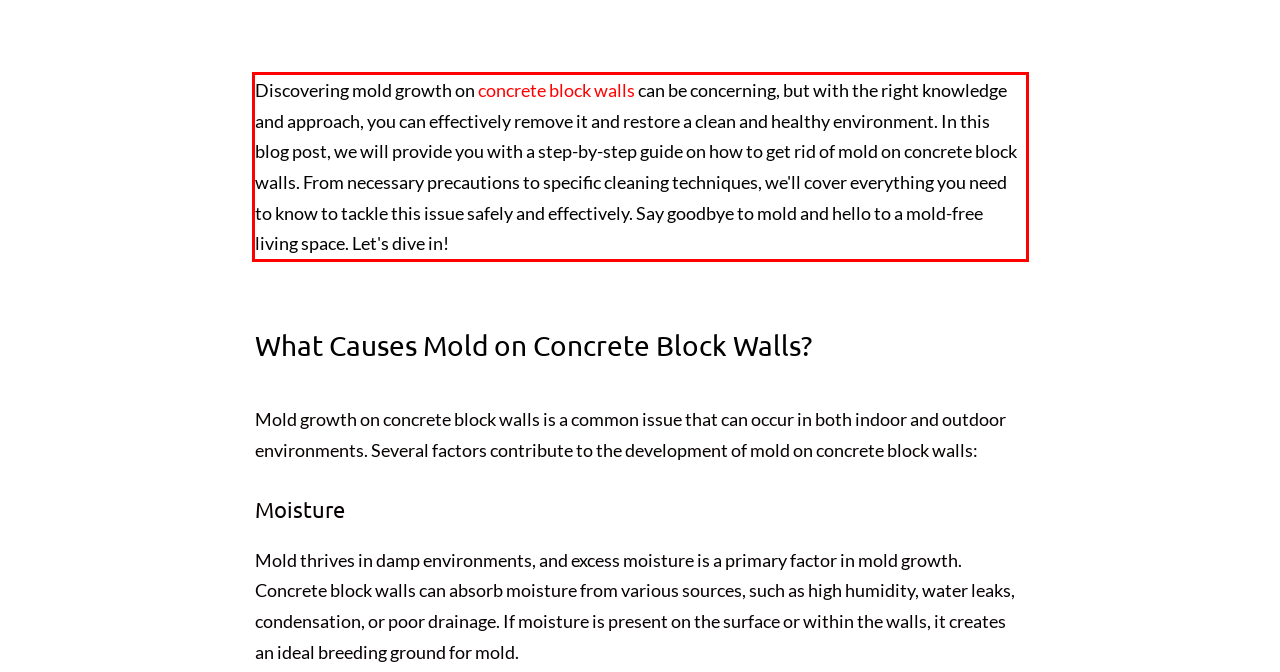Please recognize and transcribe the text located inside the red bounding box in the webpage image.

Discovering mold growth on concrete block walls can be concerning, but with the right knowledge and approach, you can effectively remove it and restore a clean and healthy environment. In this blog post, we will provide you with a step-by-step guide on how to get rid of mold on concrete block walls. From necessary precautions to specific cleaning techniques, we'll cover everything you need to know to tackle this issue safely and effectively. Say goodbye to mold and hello to a mold-free living space. Let's dive in!